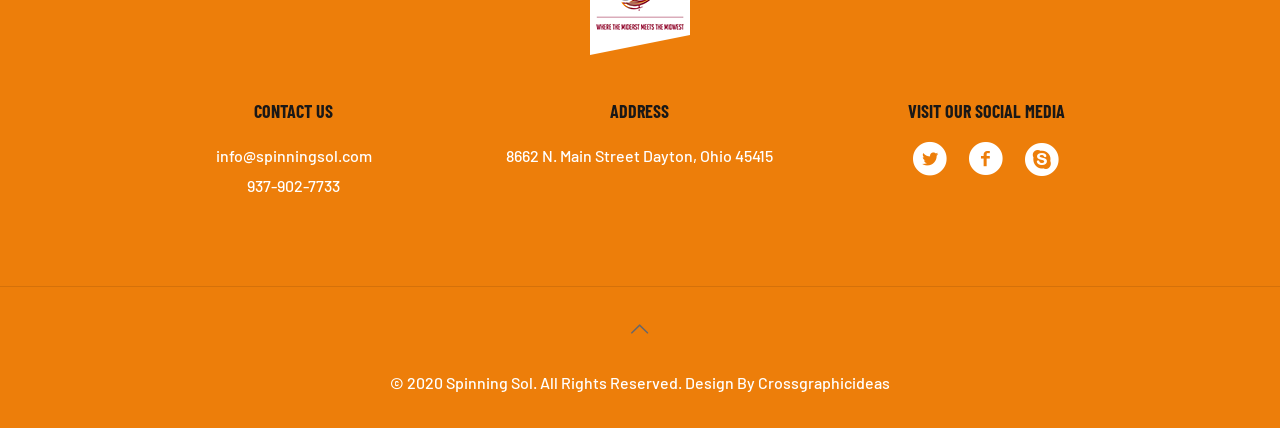What is the address of Spinning Sol?
Using the visual information, reply with a single word or short phrase.

8662 N. Main Street Dayton, Ohio 45415